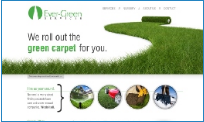How many services are represented by circular icons?
Please describe in detail the information shown in the image to answer the question.

There are several circular icons below the main image, each representing a different service offered by Ever-Green, including lawn maintenance, gardening, and landscaping solutions.